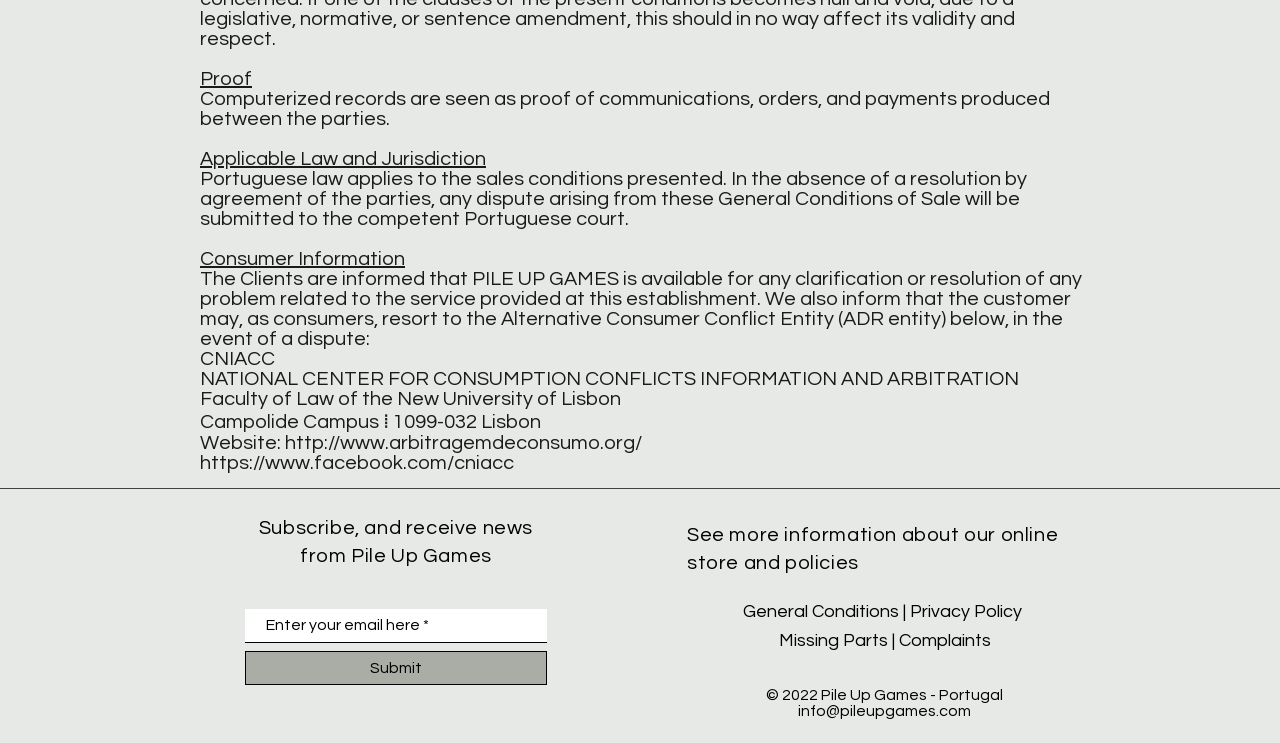What is the purpose of the Alternative Consumer Conflict Entity?
Based on the image, answer the question with as much detail as possible.

According to the text 'The customer may, as consumers, resort to the Alternative Consumer Conflict Entity (ADR entity) below, in the event of a dispute:', the purpose of the Alternative Consumer Conflict Entity is to resolve disputes between consumers and the company.